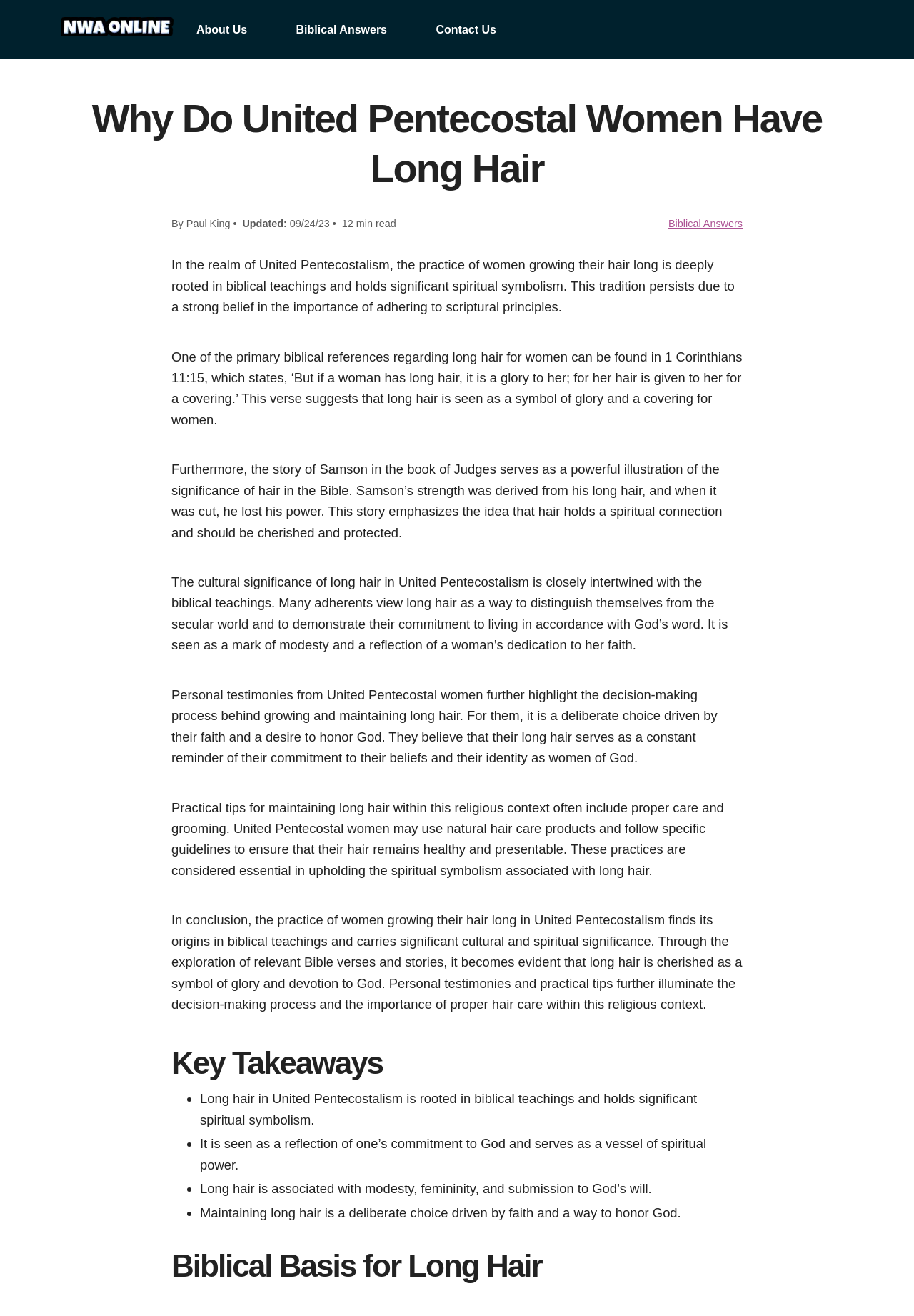Based on the visual content of the image, answer the question thoroughly: What is the name of the website?

I determined the name of the website by looking at the top-left corner of the webpage, where I found a link with the text 'NWA Online'.